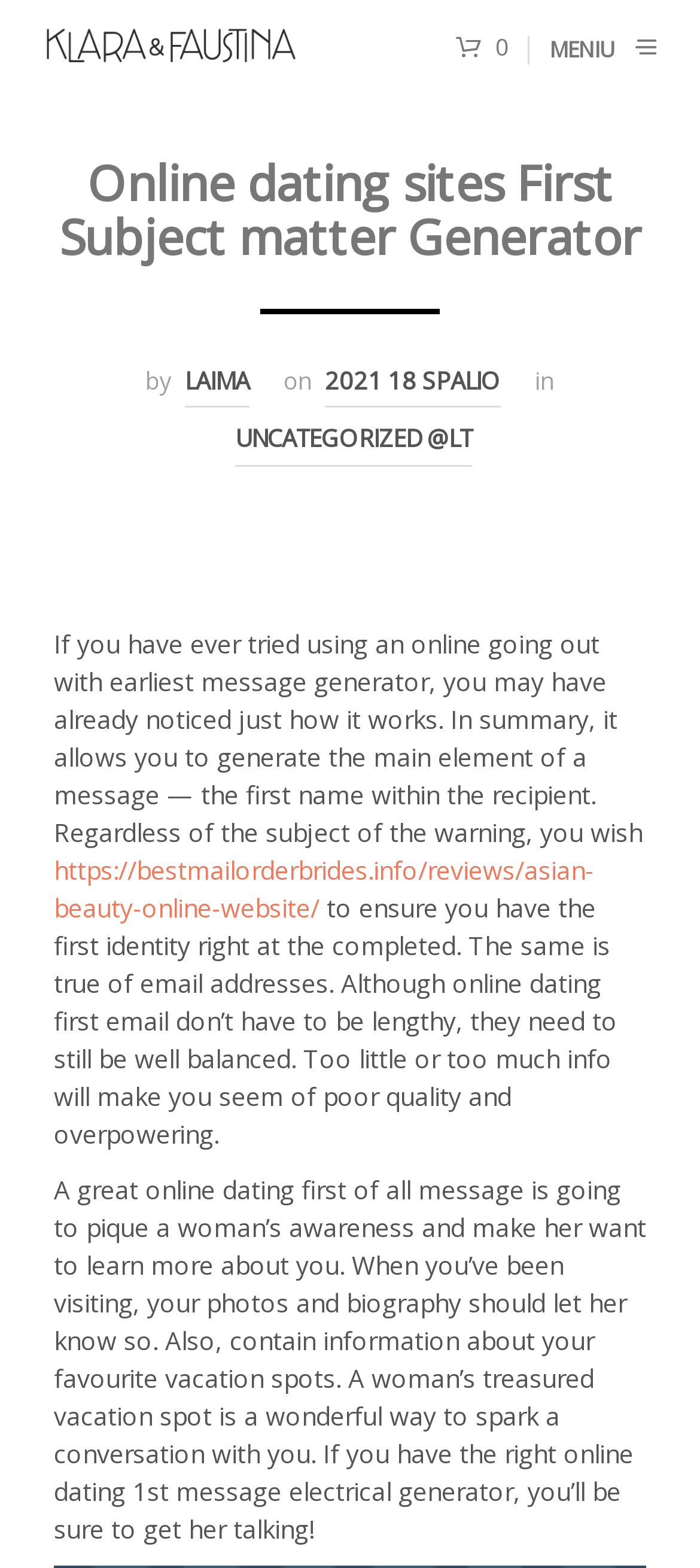What is the purpose of the online dating first message generator?
Based on the visual, give a brief answer using one word or a short phrase.

To generate the main element of a message